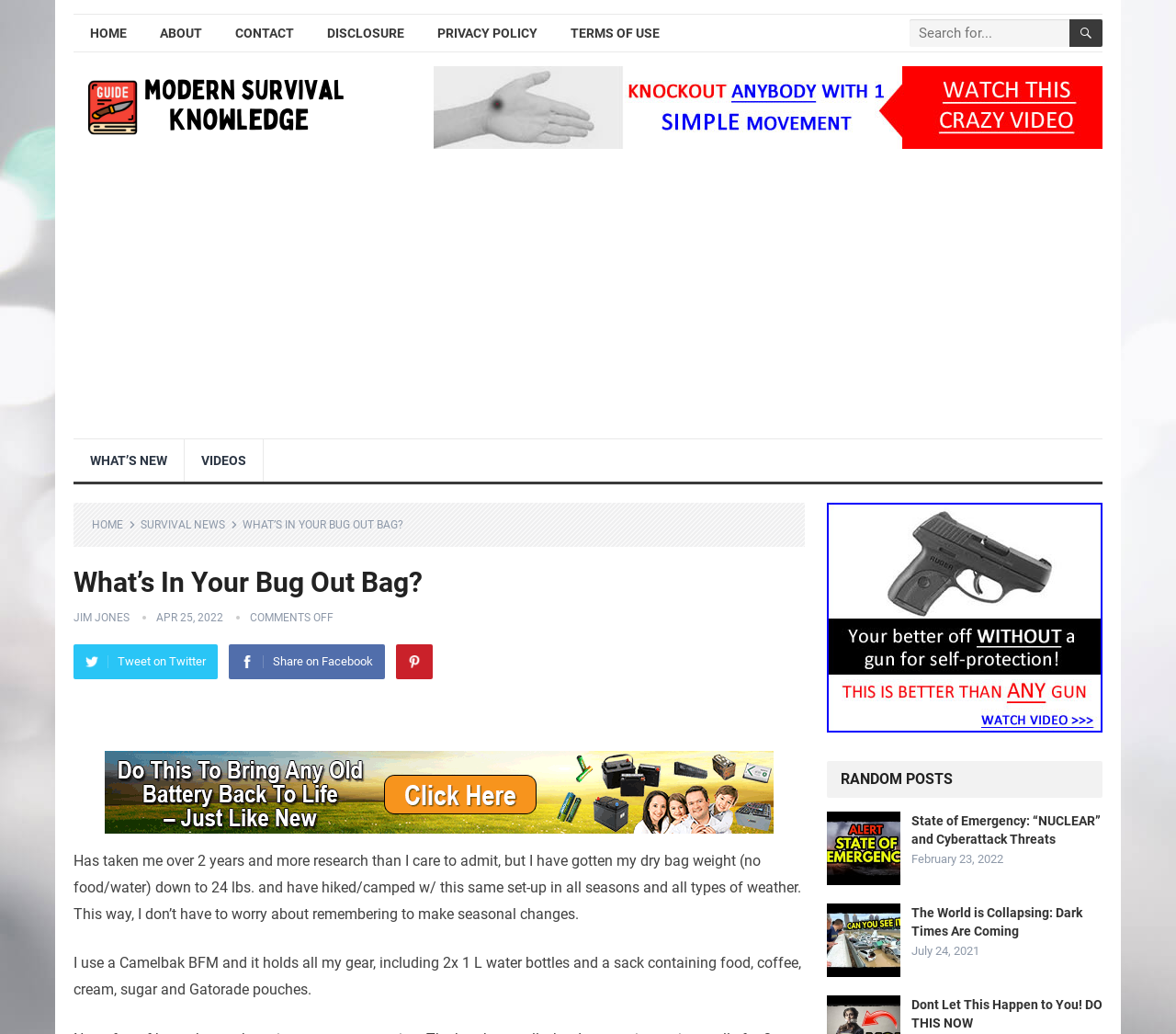Determine the bounding box coordinates of the target area to click to execute the following instruction: "Click the HOME link."

[0.062, 0.015, 0.122, 0.049]